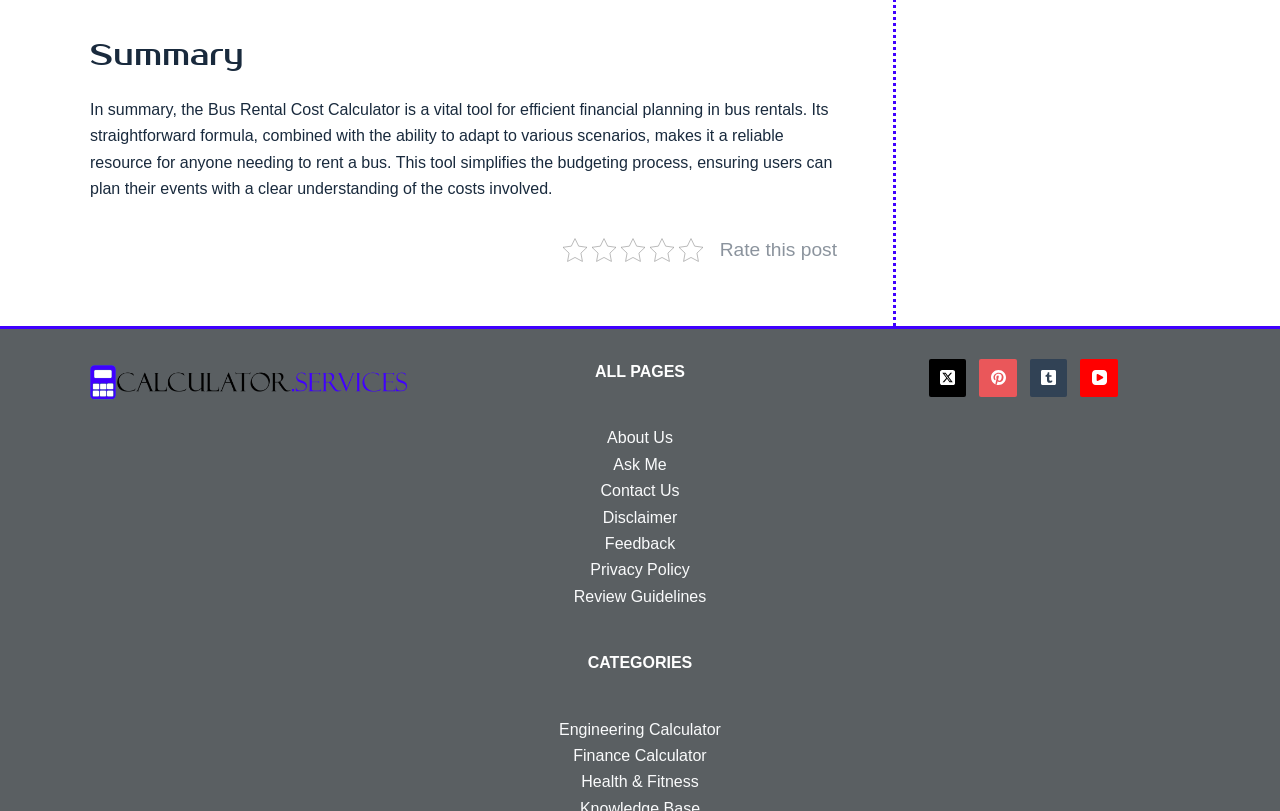Please examine the image and provide a detailed answer to the question: What social media platforms are linked on the webpage?

The links with bounding box coordinates [0.726, 0.443, 0.755, 0.489], [0.765, 0.443, 0.794, 0.489], [0.805, 0.443, 0.834, 0.489], and [0.844, 0.443, 0.873, 0.489] are labeled as 'X (Twitter)', 'Pinterest', 'Tumblr', and 'YouTube', respectively, indicating that these social media platforms are linked on the webpage.